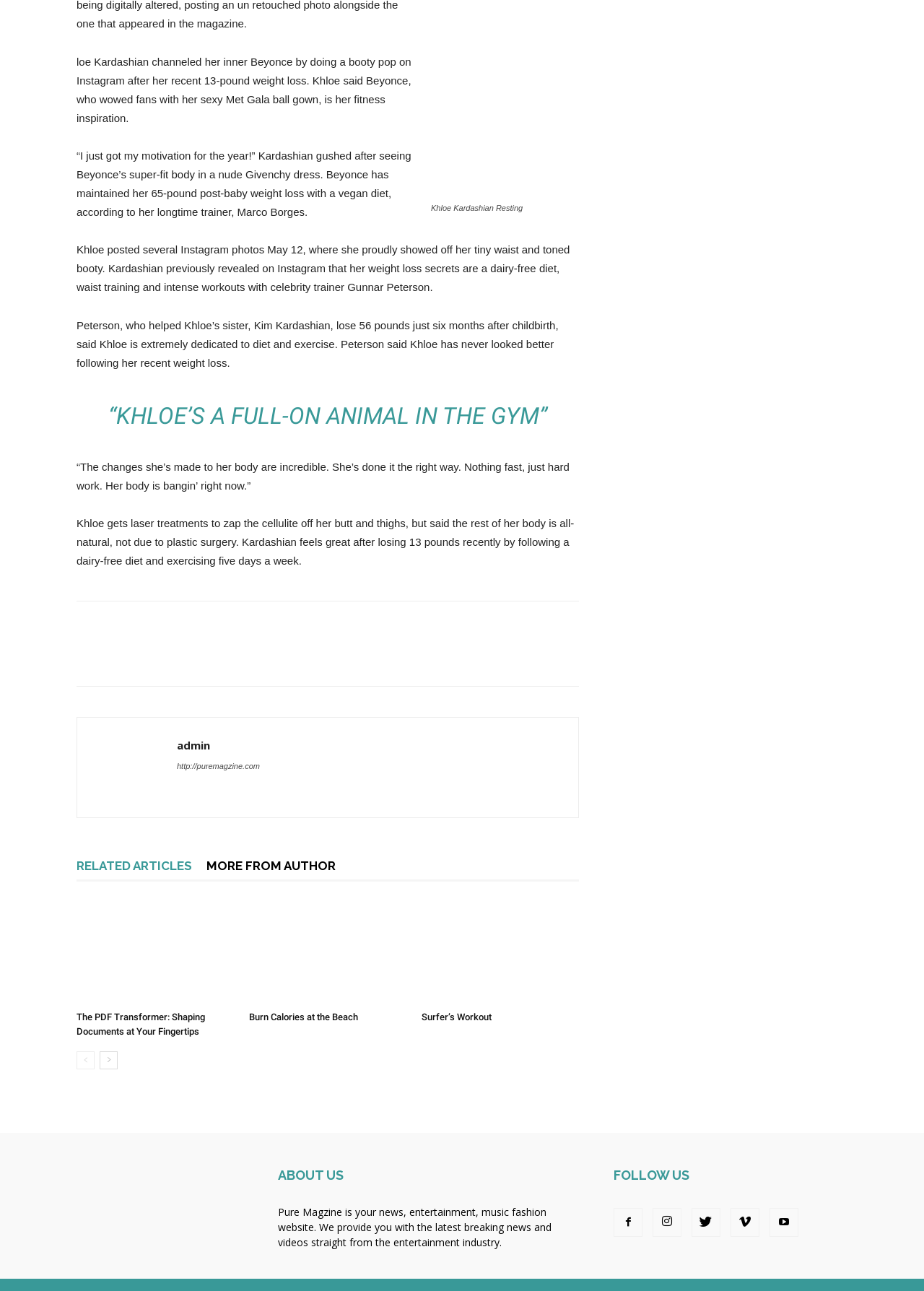Determine the coordinates of the bounding box that should be clicked to complete the instruction: "Click the link to read more about Surfer’s Workout". The coordinates should be represented by four float numbers between 0 and 1: [left, top, right, bottom].

[0.456, 0.695, 0.627, 0.779]